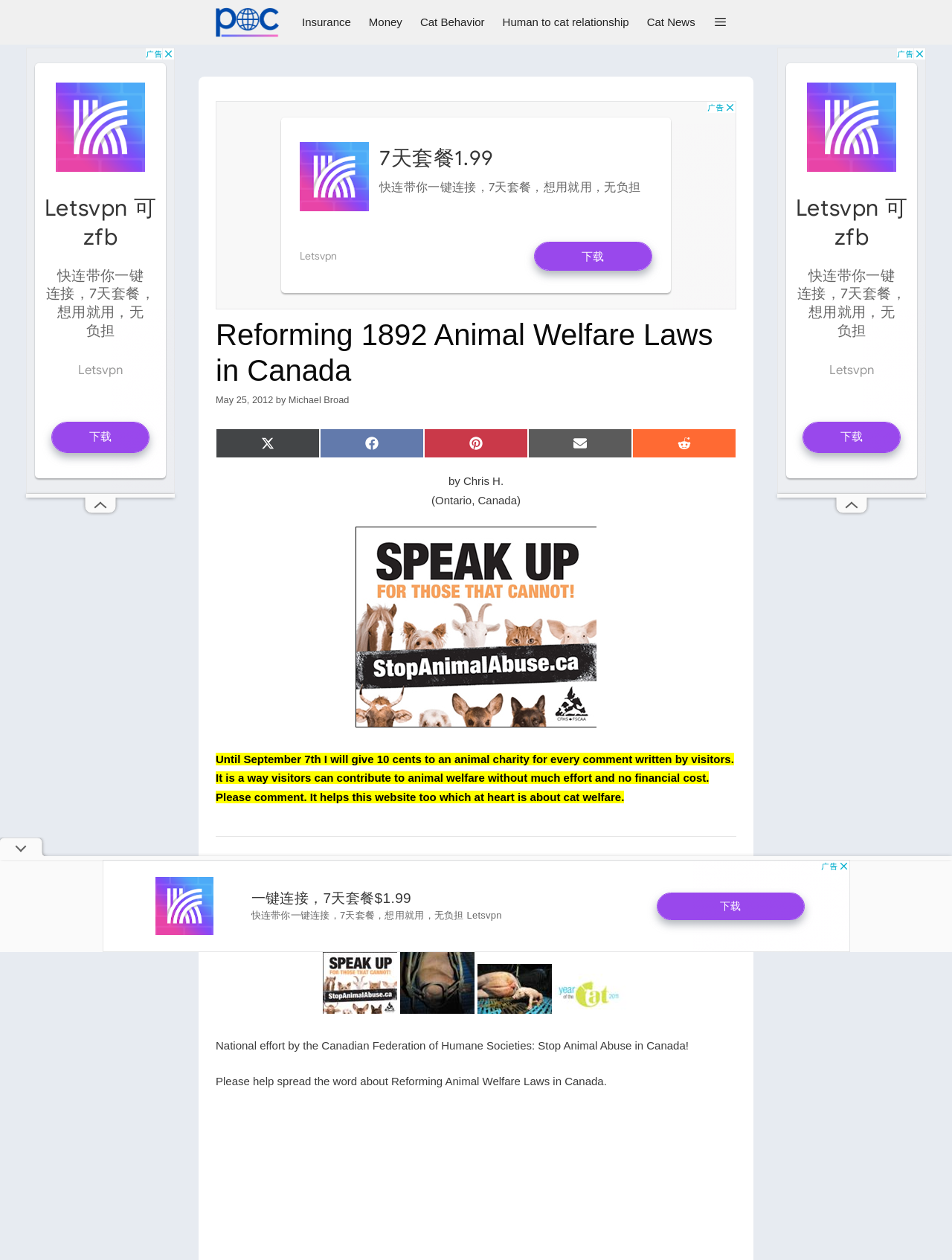What is the topic of the webpage?
Analyze the image and deliver a detailed answer to the question.

Based on the webpage content, it appears that the topic is about reforming animal welfare laws in Canada, specifically focusing on the 1892 laws. The webpage discusses the need for change and provides information on animal abuse and welfare organizations in Canada.